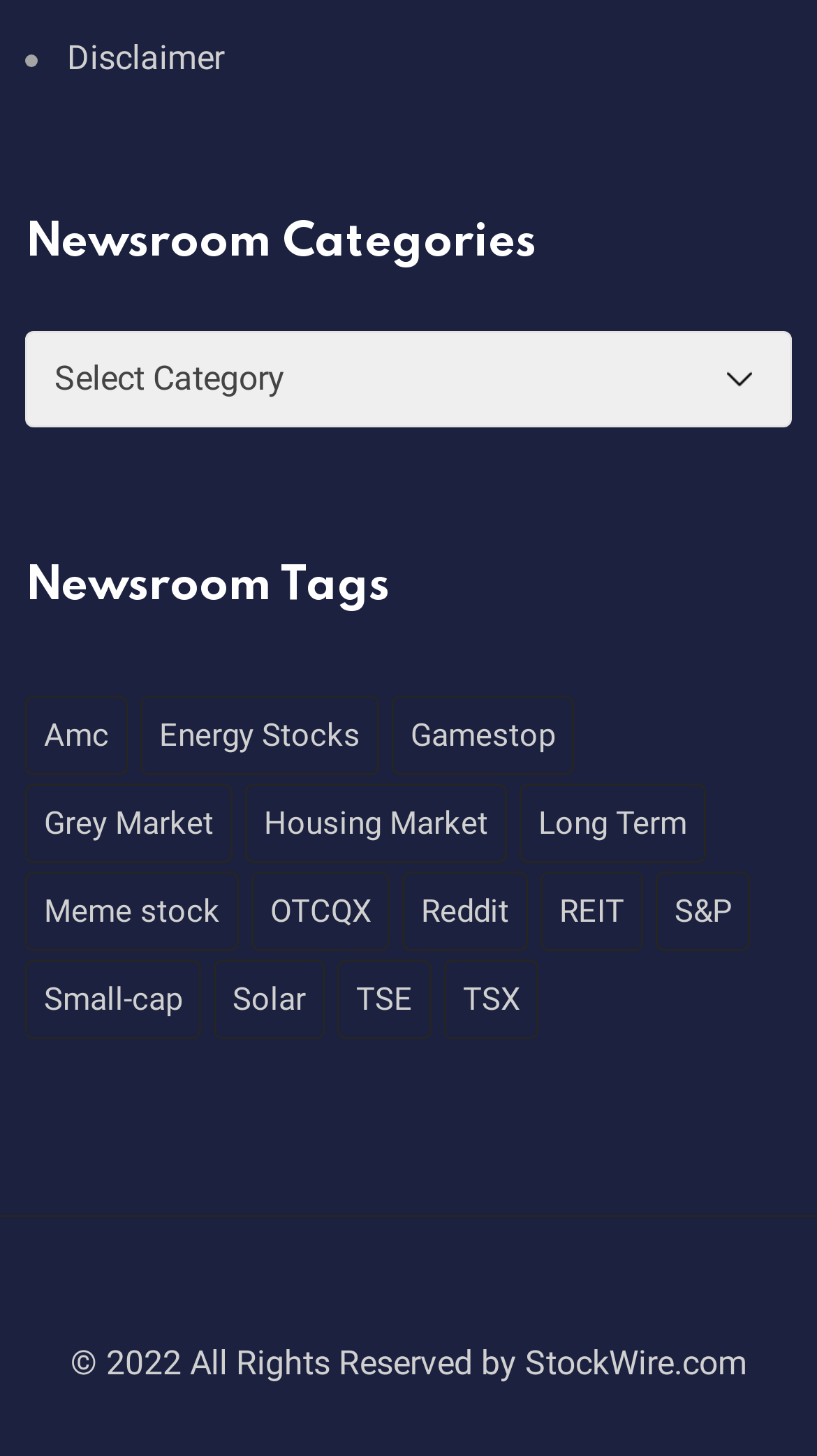Bounding box coordinates are specified in the format (top-left x, top-left y, bottom-right x, bottom-right y). All values are floating point numbers bounded between 0 and 1. Please provide the bounding box coordinate of the region this sentence describes: Small-cap

[0.031, 0.659, 0.246, 0.713]